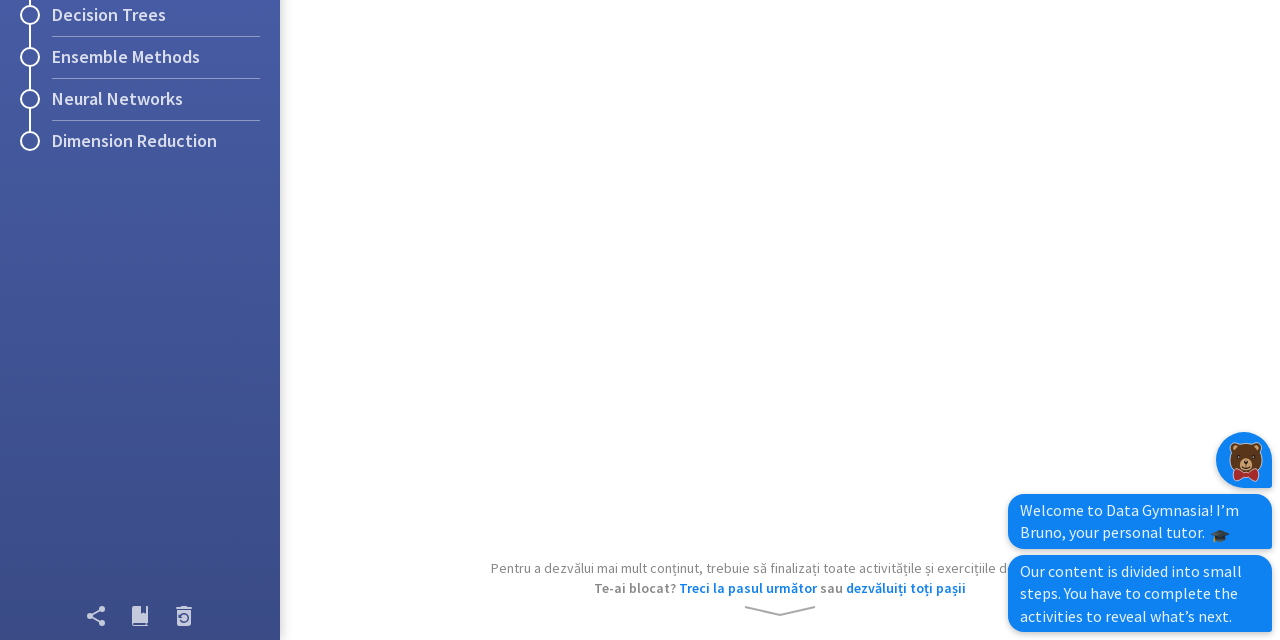Using the provided description Dimension Reduction, find the bounding box coordinates for the UI element. Provide the coordinates in (top-left x, top-left y, bottom-right x, bottom-right y) format, ensuring all values are between 0 and 1.

[0.0, 0.188, 0.219, 0.253]